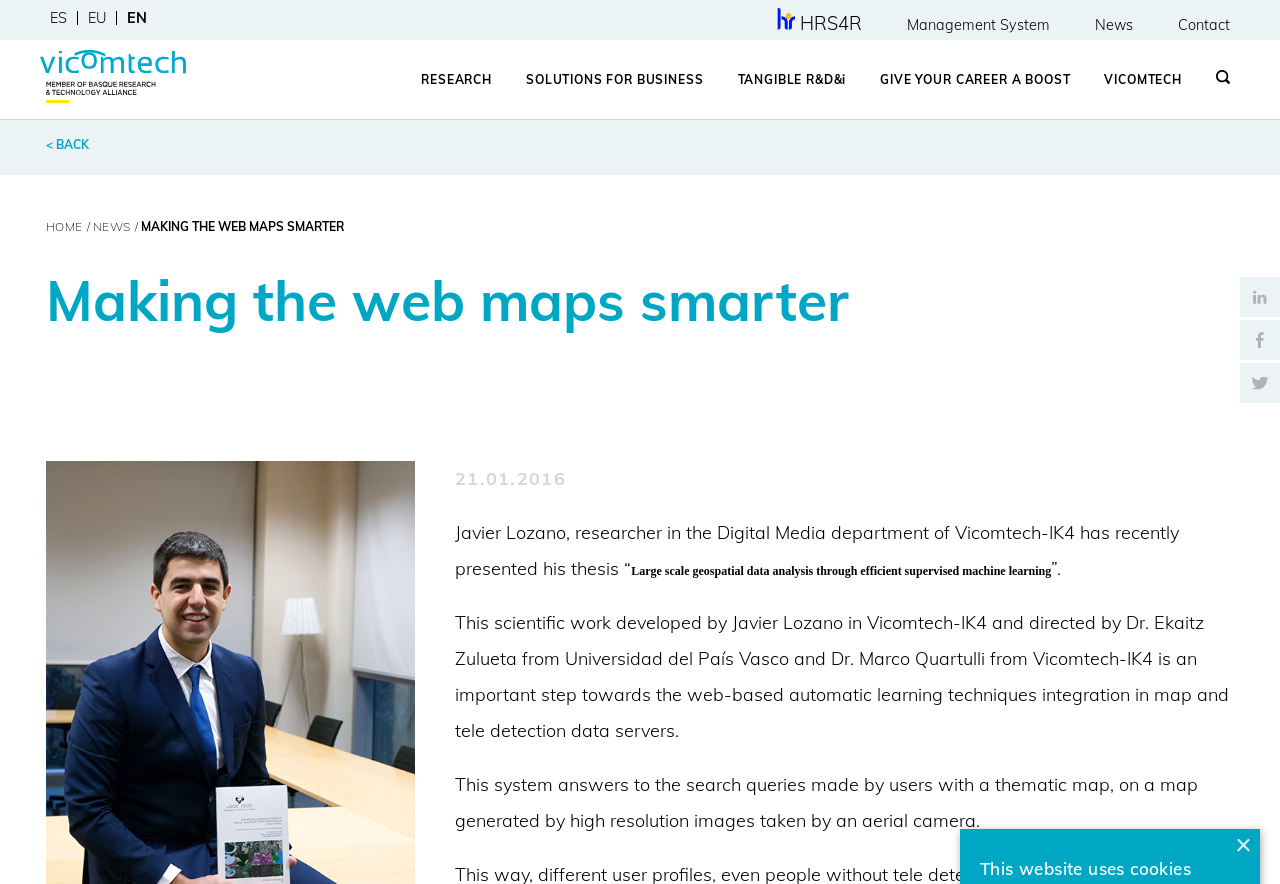Locate the bounding box coordinates of the area to click to fulfill this instruction: "Click the Vicomtech logo". The bounding box should be presented as four float numbers between 0 and 1, in the order [left, top, right, bottom].

[0.031, 0.092, 0.145, 0.122]